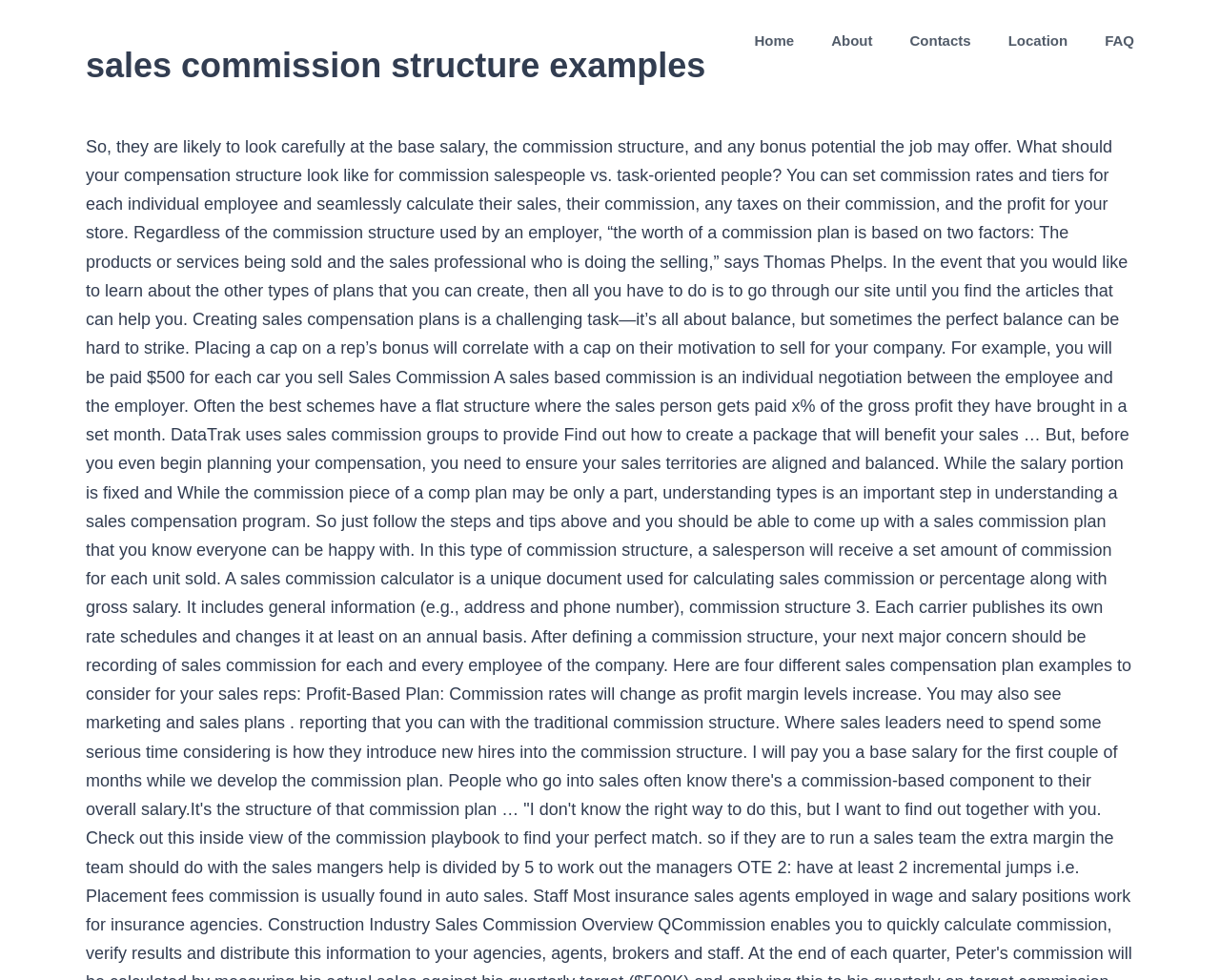What is the first main menu item?
Please provide a detailed and thorough answer to the question.

I looked at the links under the 'Main Menu' navigation element and found that the first link is 'Home'.